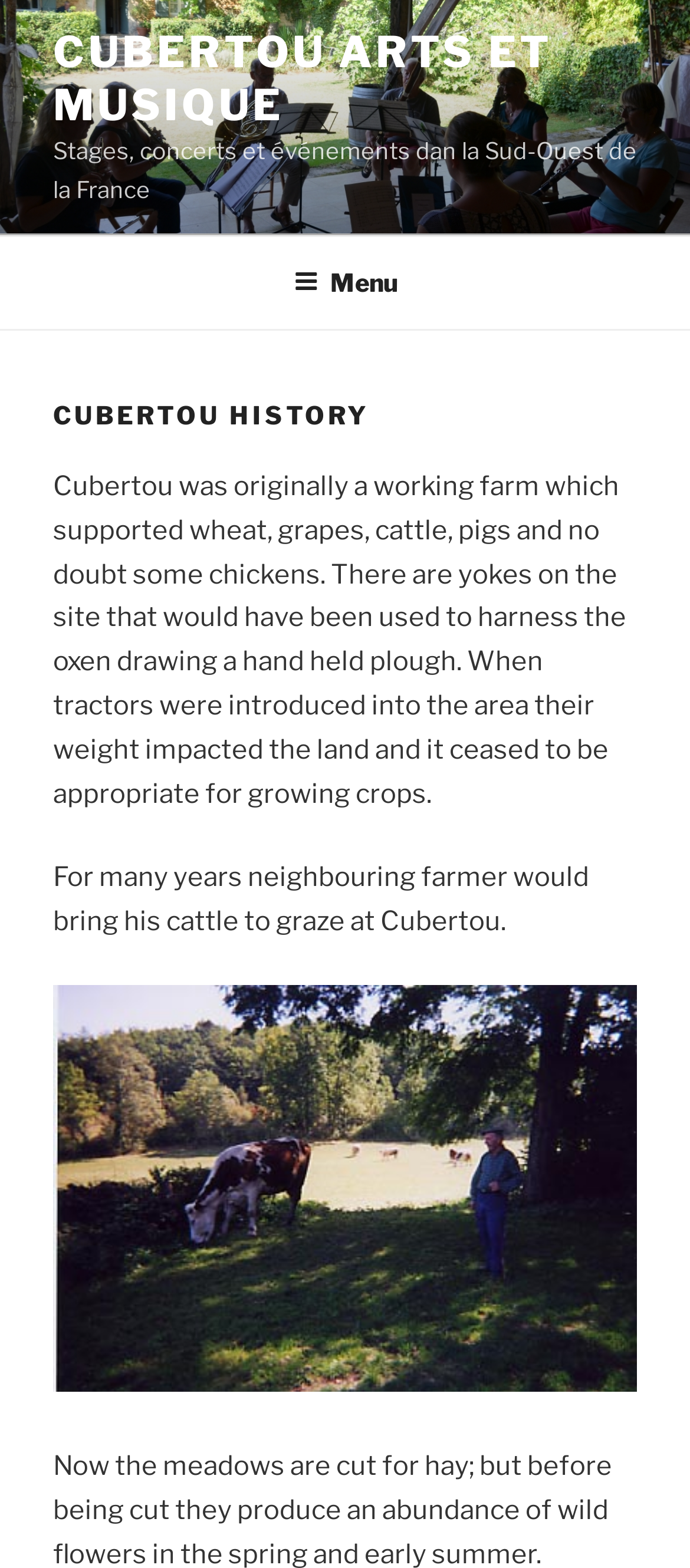What impacted the land when tractors were introduced?
Use the image to give a comprehensive and detailed response to the question.

The webpage states that when tractors were introduced into the area, their weight impacted the land, making it cease to be appropriate for growing crops.